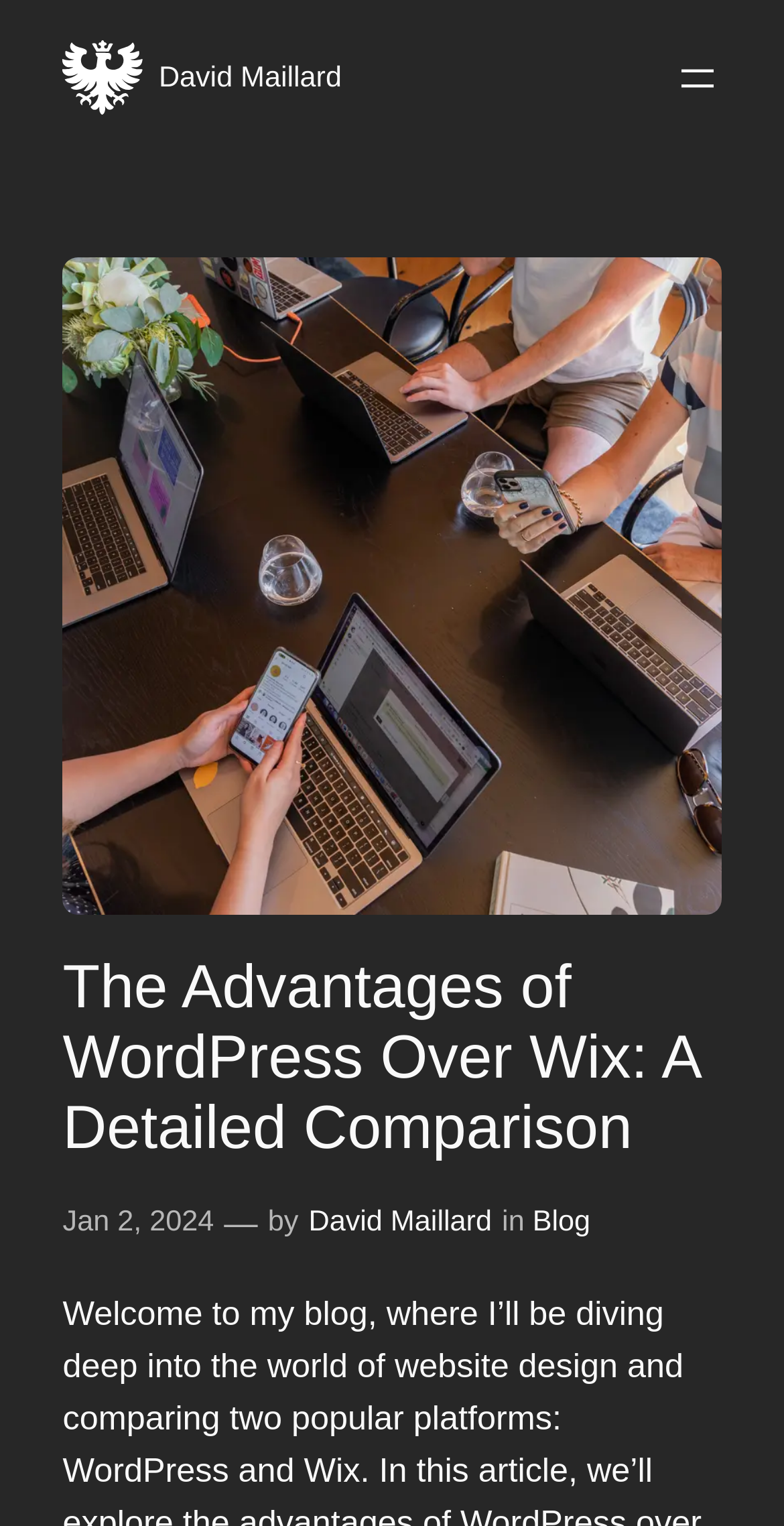Summarize the webpage in an elaborate manner.

The webpage is about a detailed comparison of WordPress and Wix, highlighting the advantages of WordPress. At the top left, there is a link and an image, both labeled "David Maillard", which likely represents the author or website owner. 

To the right of the author information, there is a navigation menu labeled "Menu" with an "Open menu" button. Below the navigation menu, there is a large figure or image that spans most of the width of the page.

The main content of the webpage is headed by a title, "The Advantages of WordPress Over Wix: A Detailed Comparison", which is centered near the top of the page. Below the title, there is a timestamp indicating the publication date, "Jan 2, 2024", followed by the author's name, "David Maillard", and the category, "Blog".